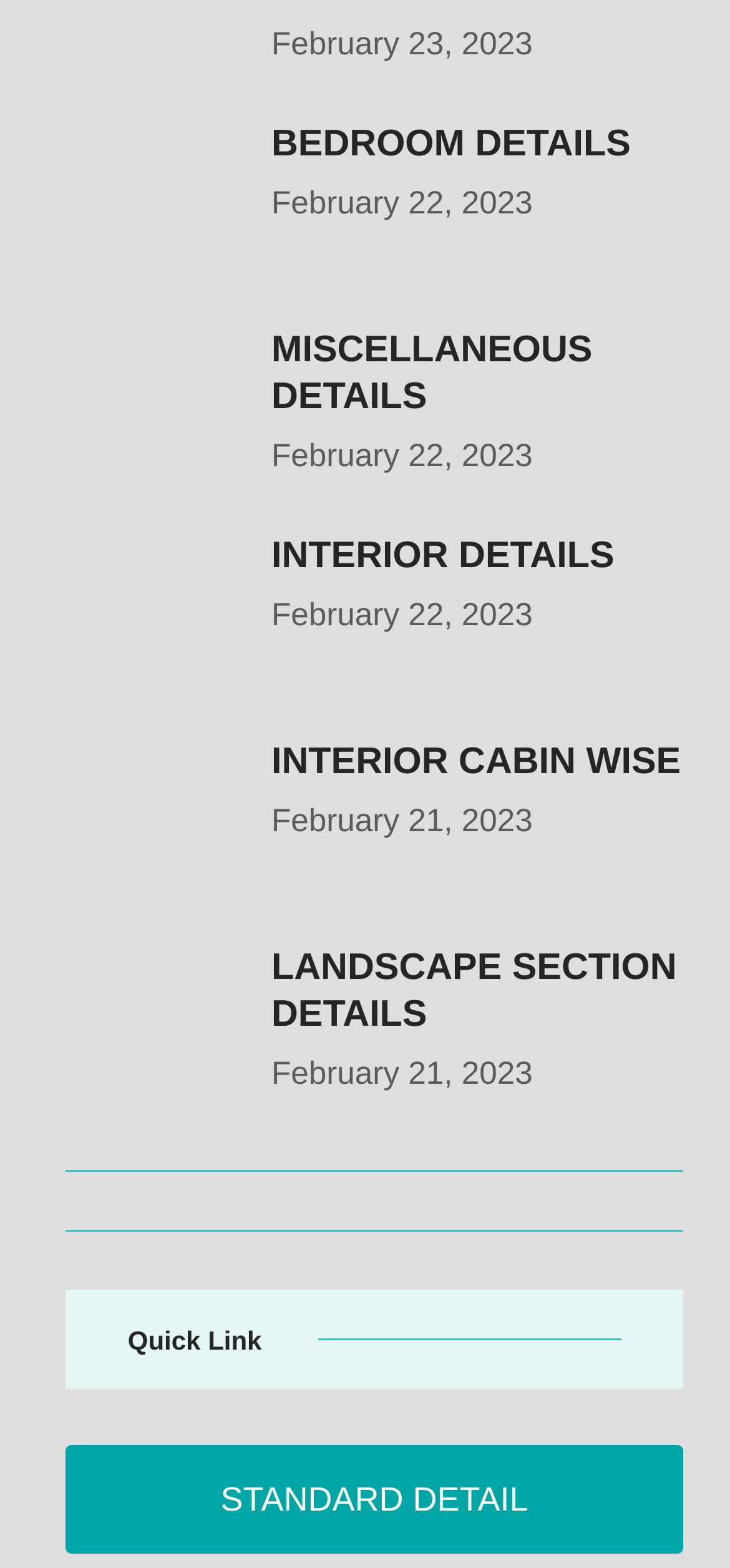Provide the bounding box coordinates for the UI element that is described by this text: "parent_node: LANDSCAPE SECTION DETAILS". The coordinates should be in the form of four float numbers between 0 and 1: [left, top, right, bottom].

[0.09, 0.603, 0.321, 0.71]